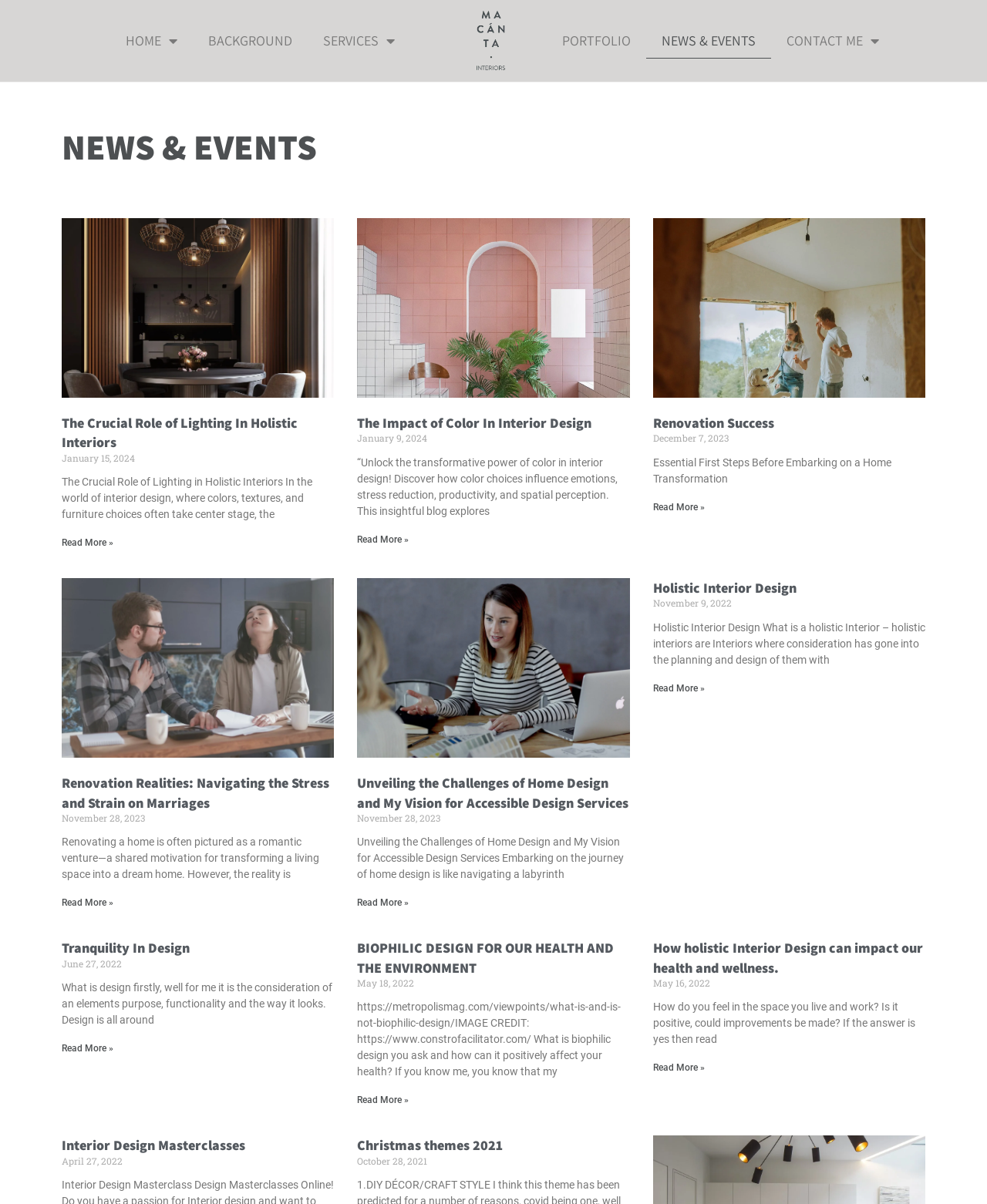Please provide the bounding box coordinates for the element that needs to be clicked to perform the following instruction: "View NEWS & EVENTS". The coordinates should be given as four float numbers between 0 and 1, i.e., [left, top, right, bottom].

[0.655, 0.019, 0.781, 0.048]